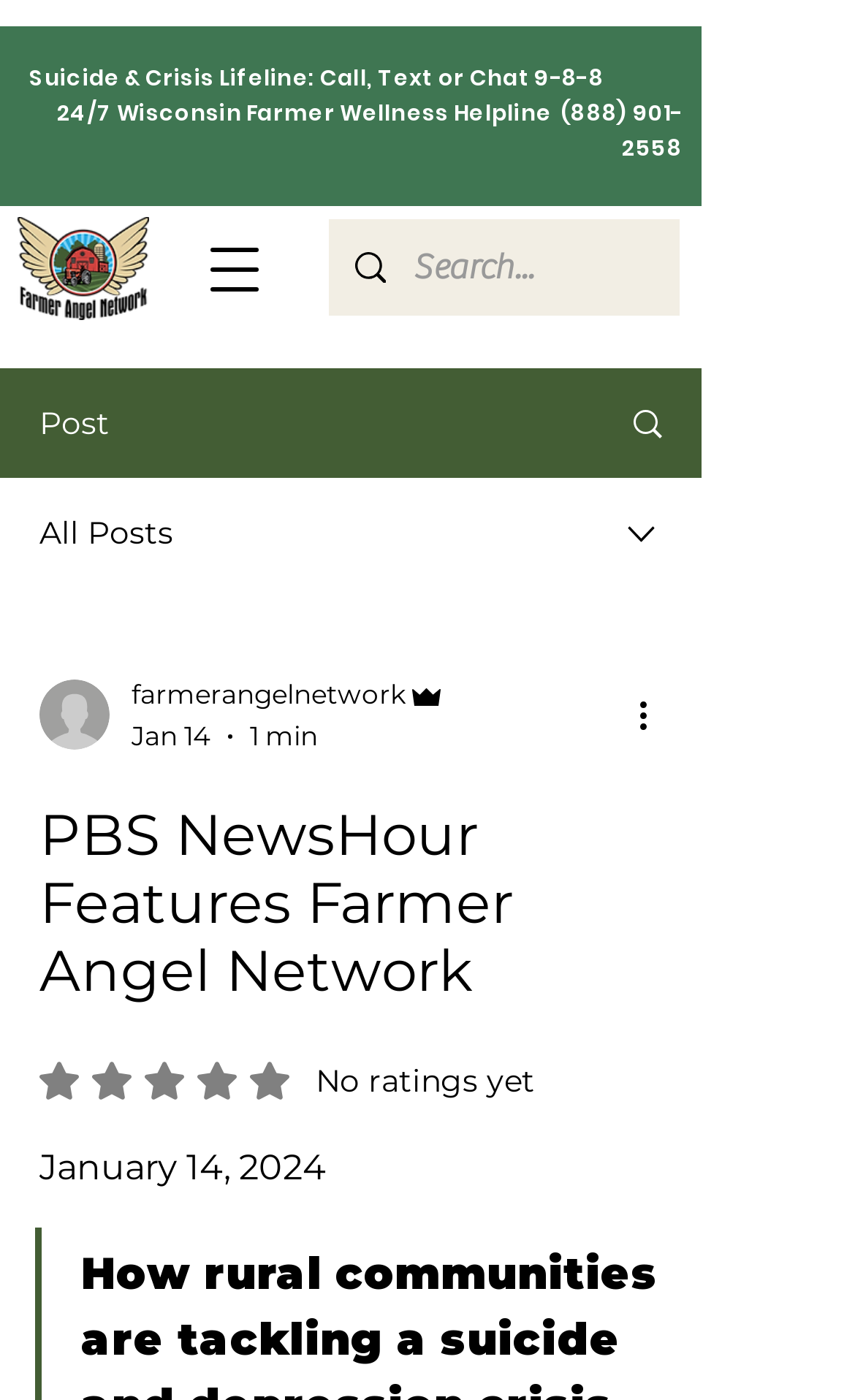What is the logo of the organization featured in the article?
Respond to the question with a well-detailed and thorough answer.

I found the logo by looking at the image element with the description 'Farmer Angel Network BARN LOGO.png'. This image is likely the logo of the organization featured in the article.